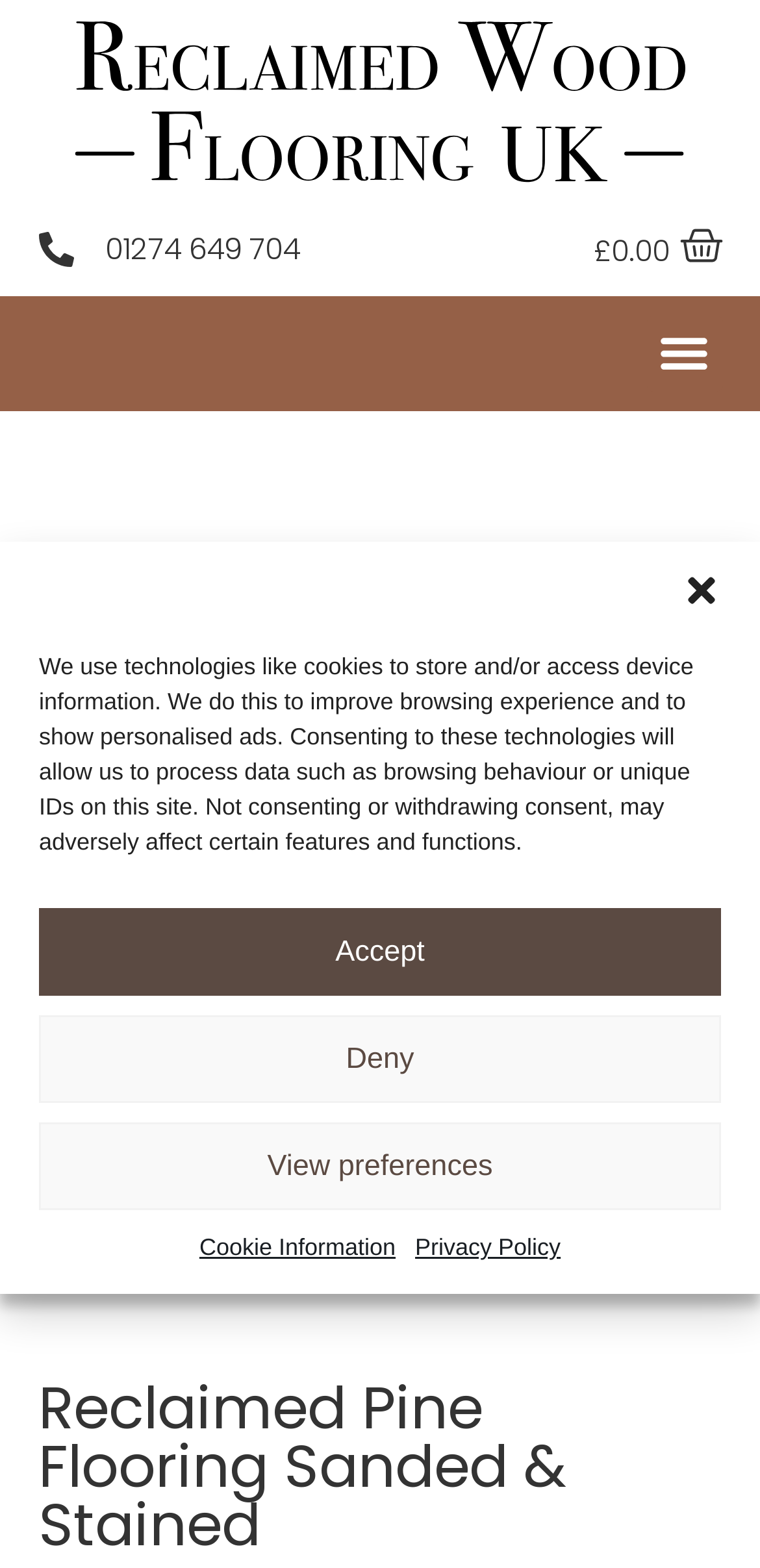Please specify the bounding box coordinates of the region to click in order to perform the following instruction: "Click the menu toggle button".

[0.85, 0.201, 0.95, 0.249]